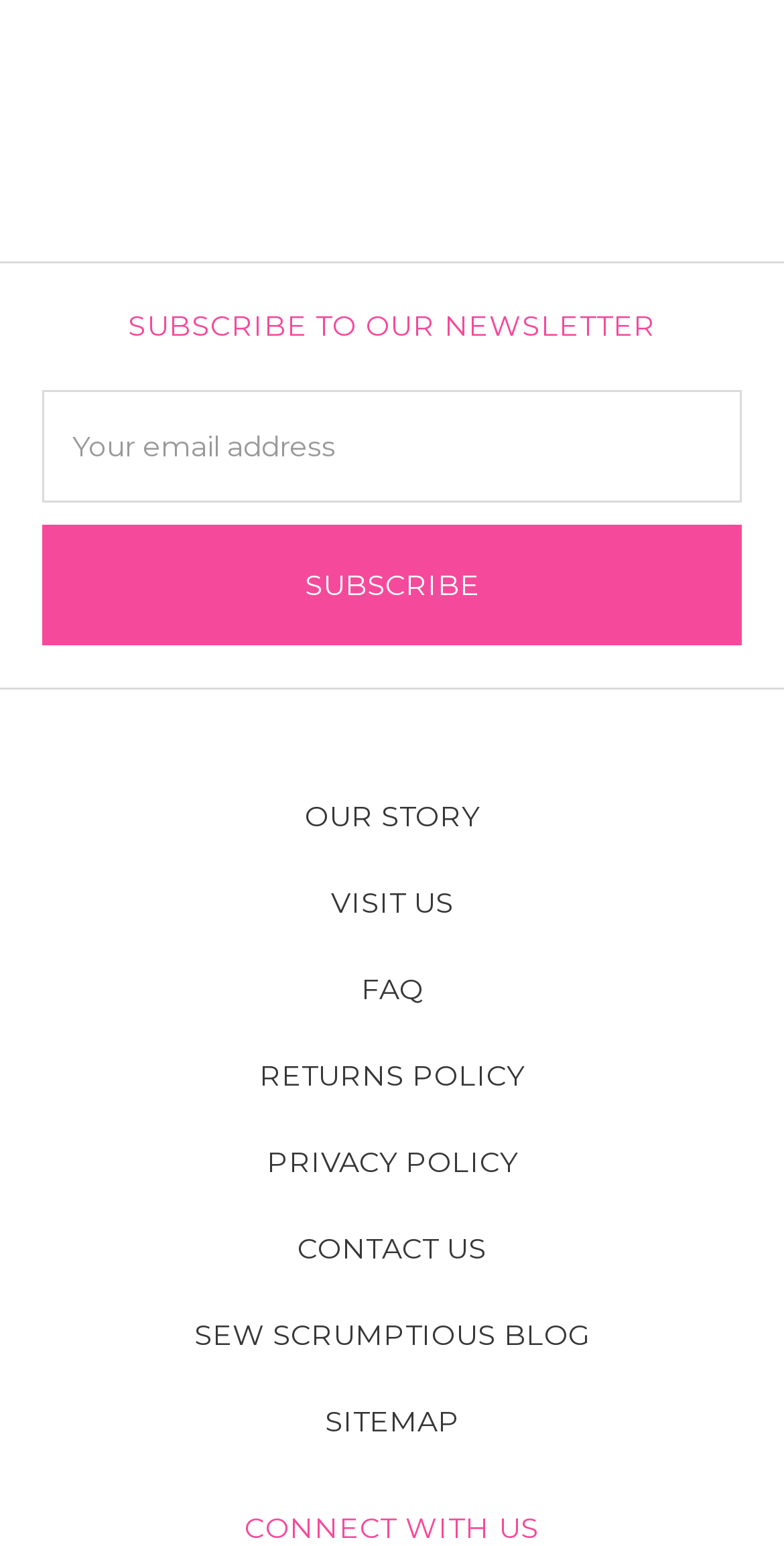What is the position of the 'FAQ' link?
Analyze the screenshot and provide a detailed answer to the question.

The 'FAQ' link is located below the 'VISIT US' link, as indicated by its y1 coordinate being greater than that of 'VISIT US'.